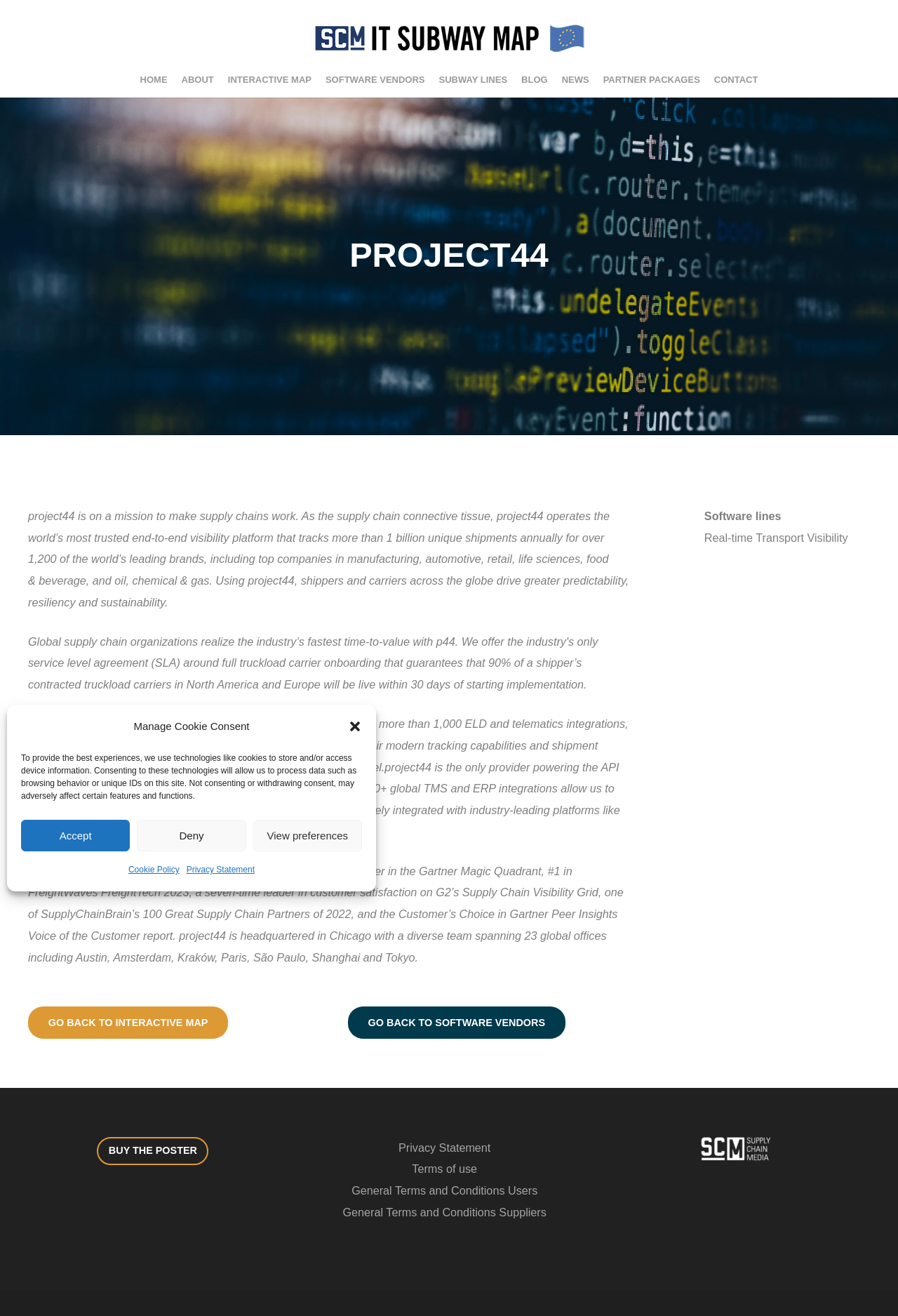Use a single word or phrase to respond to the question:
How many global offices does project44 have?

23